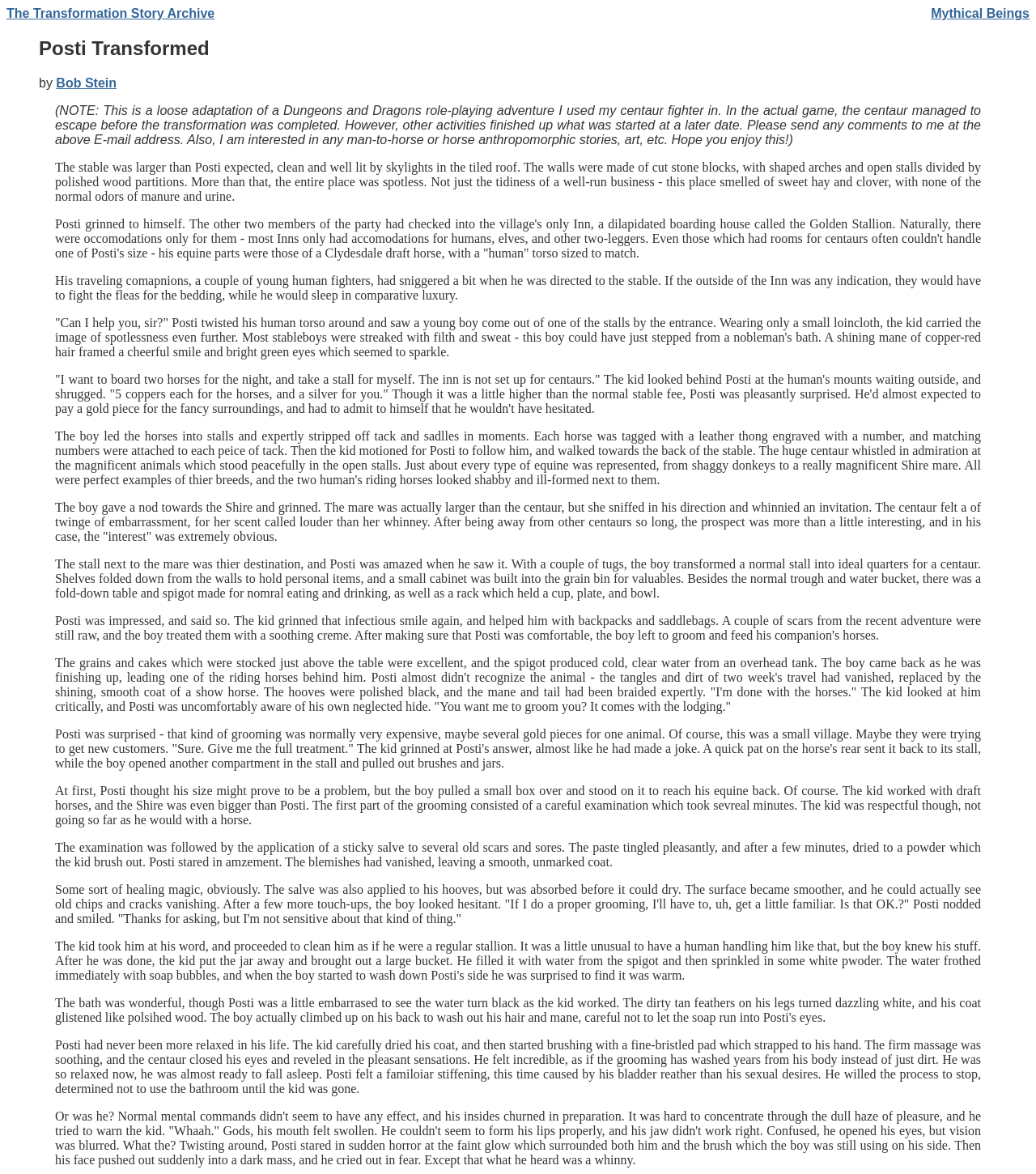What is the price for boarding two horses for the night?
By examining the image, provide a one-word or phrase answer.

10 coppers